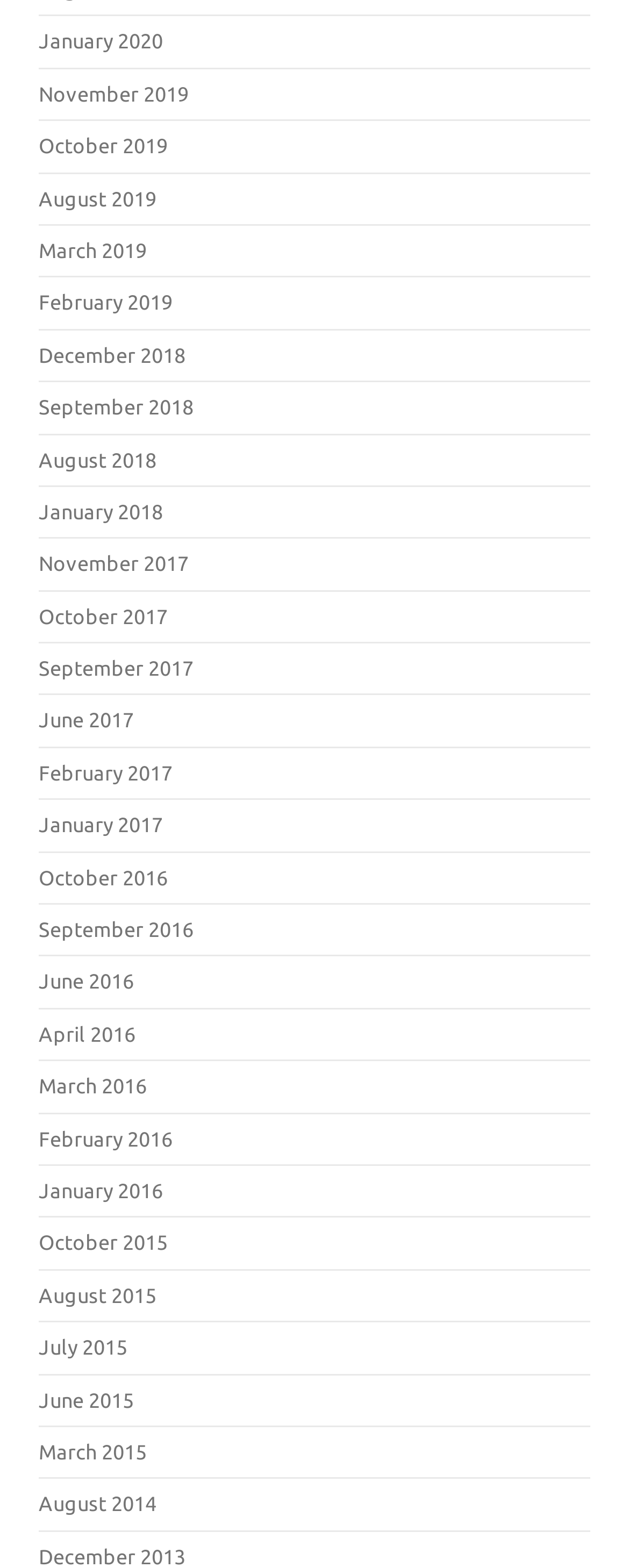Please answer the following question using a single word or phrase: 
What is the earliest month listed?

December 2013